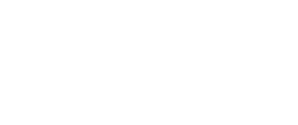Describe all the visual components present in the image.

The image showcases the emblem or logo associated with the Roncalli High School Boys Soccer team. This visual representation is integral to the team’s identity, often used in promotional materials, merchandise, and digital content related to Roncalli High School Athletics. Positioned under the header "RONCALLI ROYALS SPONSORS," it likely signifies support and recognition for local businesses backing the team and the athletic programs. The logo conveys a sense of community spirit and pride, reflecting the school's commitment to nurturing athletic talent and teamwork among its students.